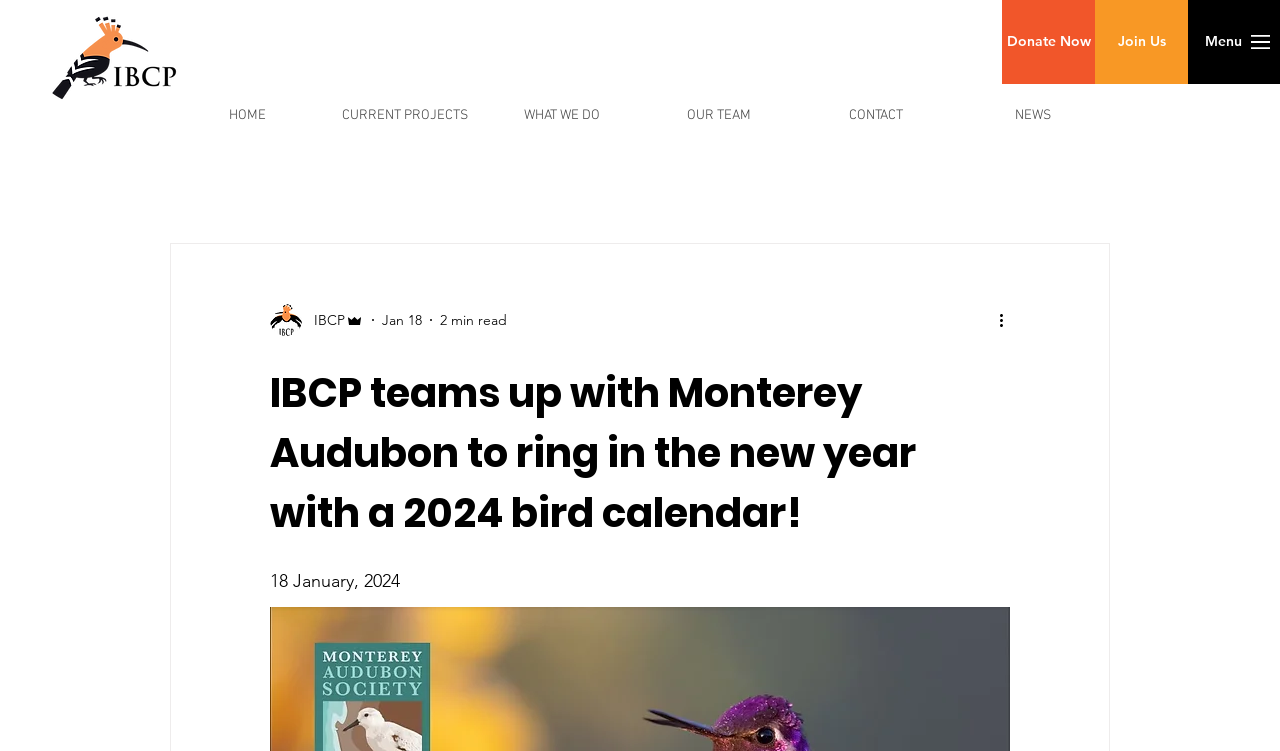Using the format (top-left x, top-left y, bottom-right x, bottom-right y), and given the element description, identify the bounding box coordinates within the screenshot: aria-label="More actions"

[0.778, 0.41, 0.797, 0.442]